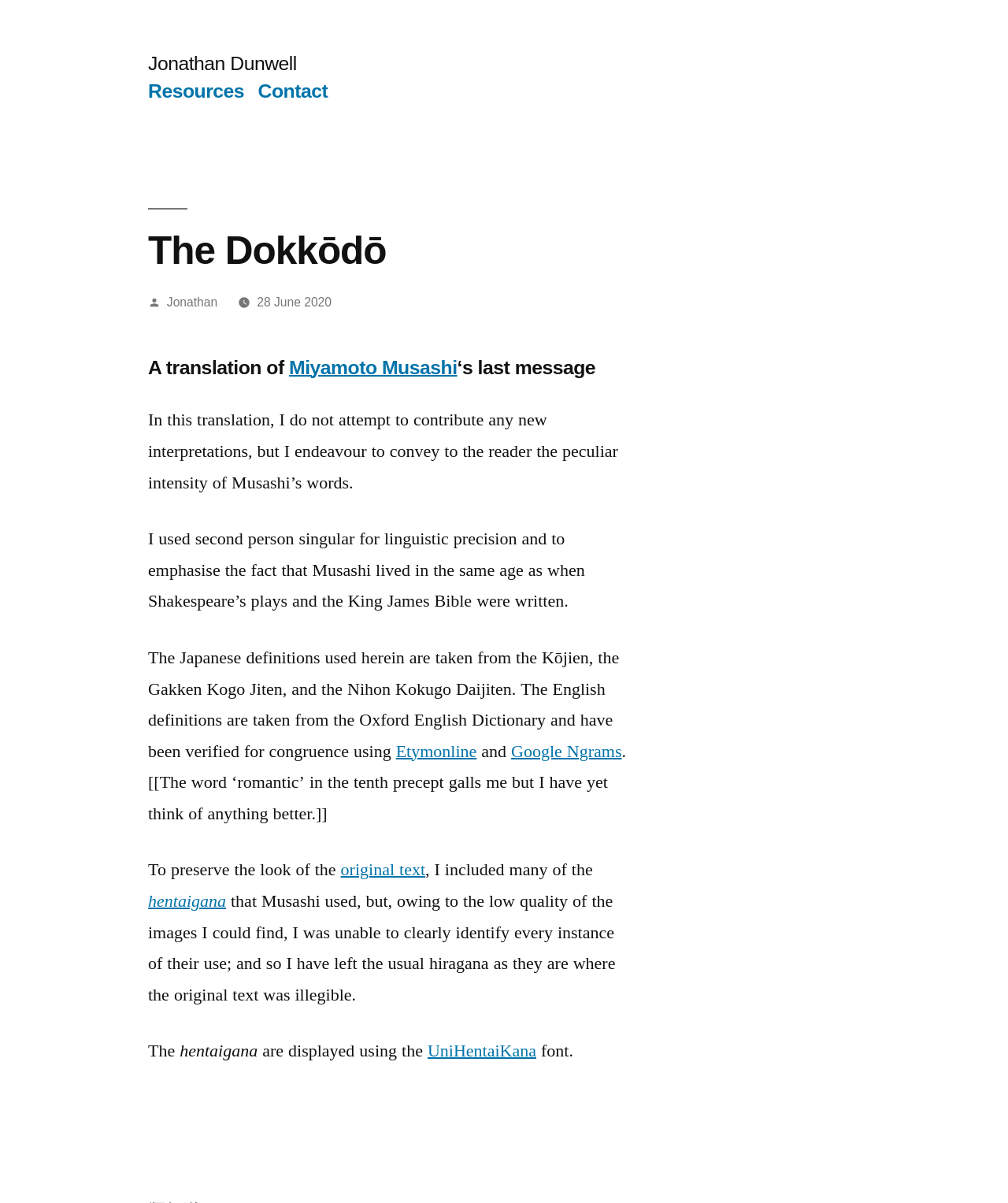Please locate the bounding box coordinates of the element's region that needs to be clicked to follow the instruction: "Visit the 'Contact' page". The bounding box coordinates should be provided as four float numbers between 0 and 1, i.e., [left, top, right, bottom].

[0.256, 0.067, 0.325, 0.085]